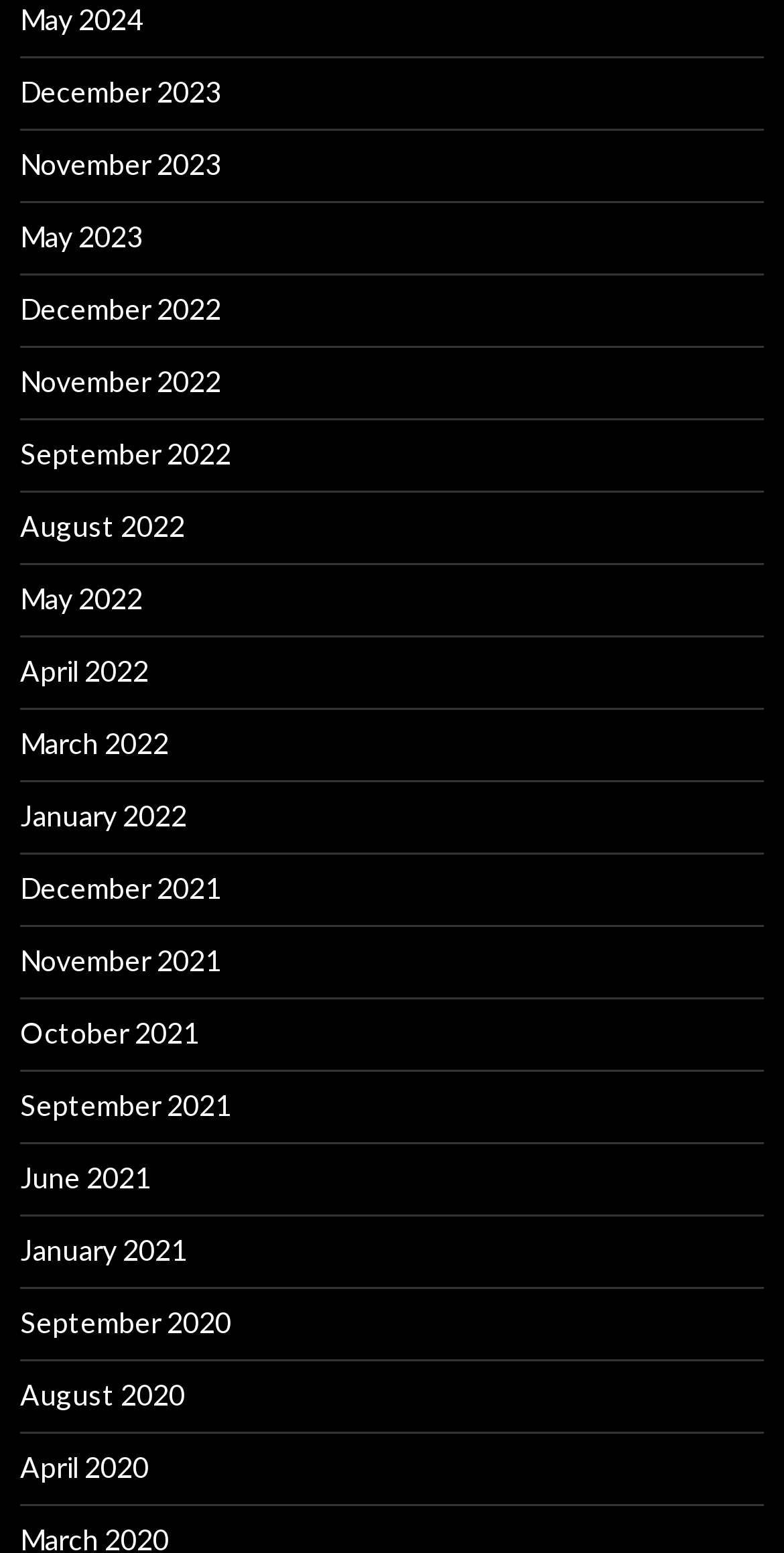Identify the bounding box coordinates of the element that should be clicked to fulfill this task: "check September 2021". The coordinates should be provided as four float numbers between 0 and 1, i.e., [left, top, right, bottom].

[0.026, 0.7, 0.295, 0.722]